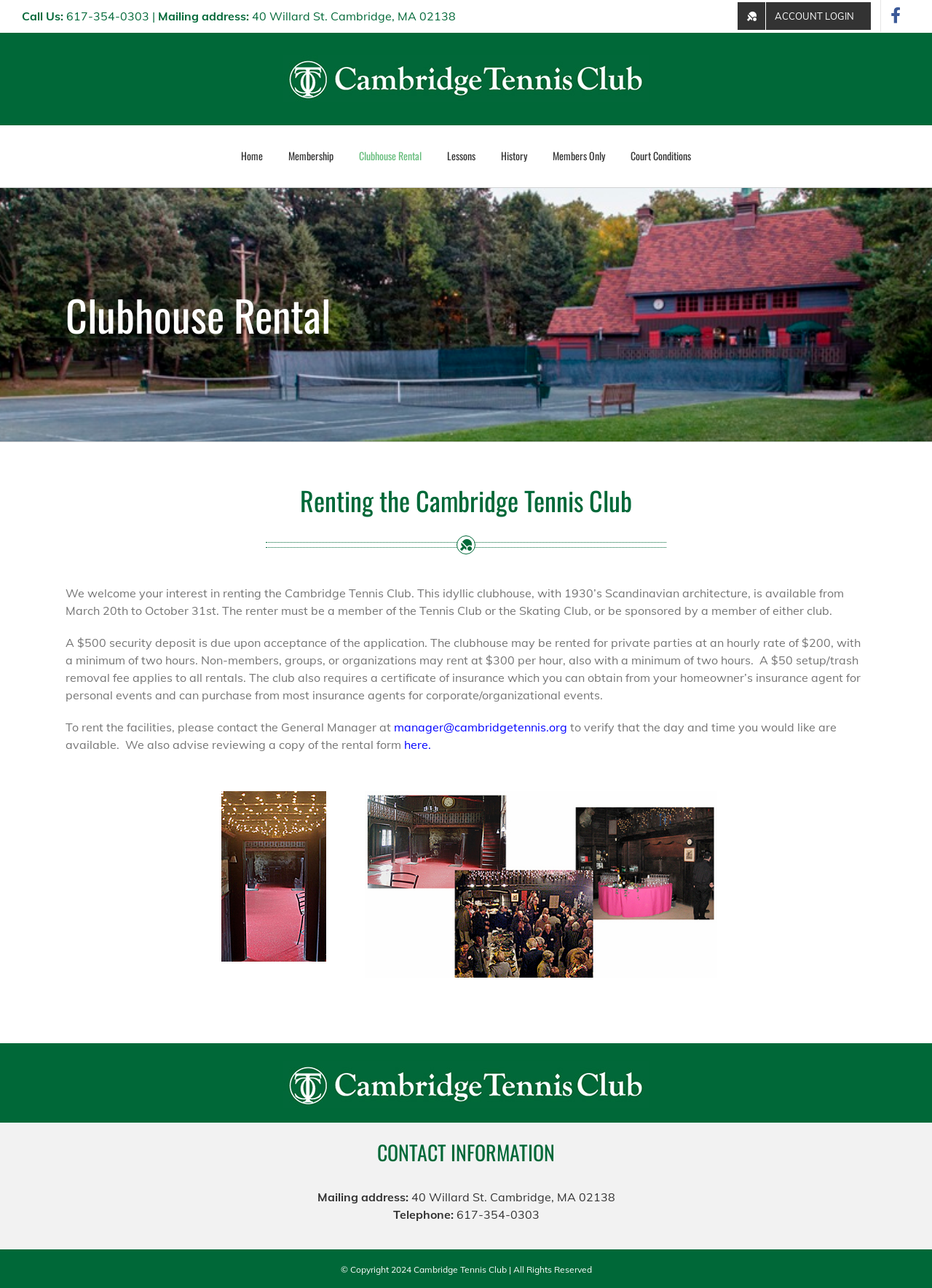Could you find the bounding box coordinates of the clickable area to complete this instruction: "Call the phone number"?

[0.068, 0.007, 0.17, 0.018]